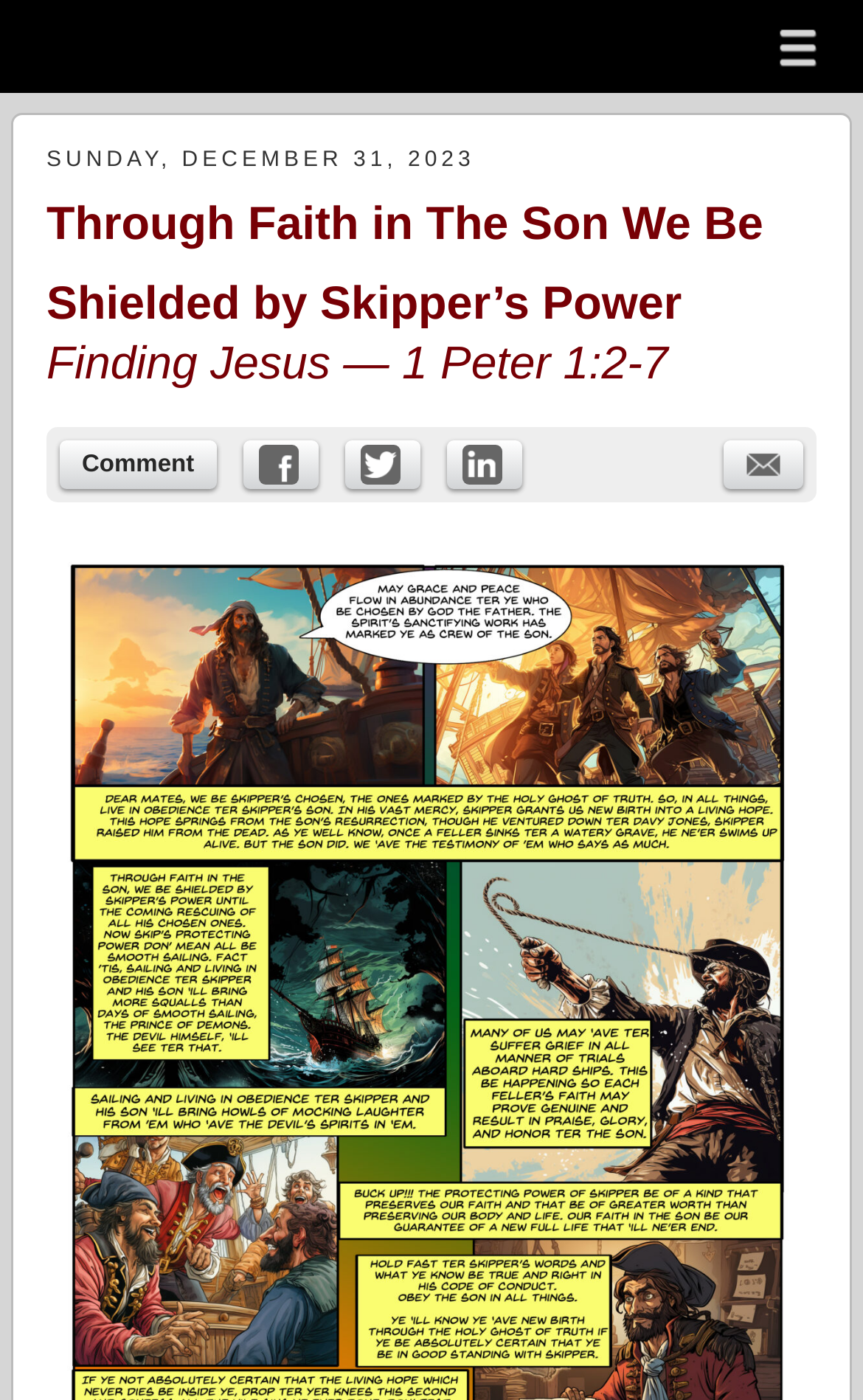Determine the bounding box coordinates of the section to be clicked to follow the instruction: "Open the 'Menu'". The coordinates should be given as four float numbers between 0 and 1, formatted as [left, top, right, bottom].

[0.889, 0.013, 0.961, 0.057]